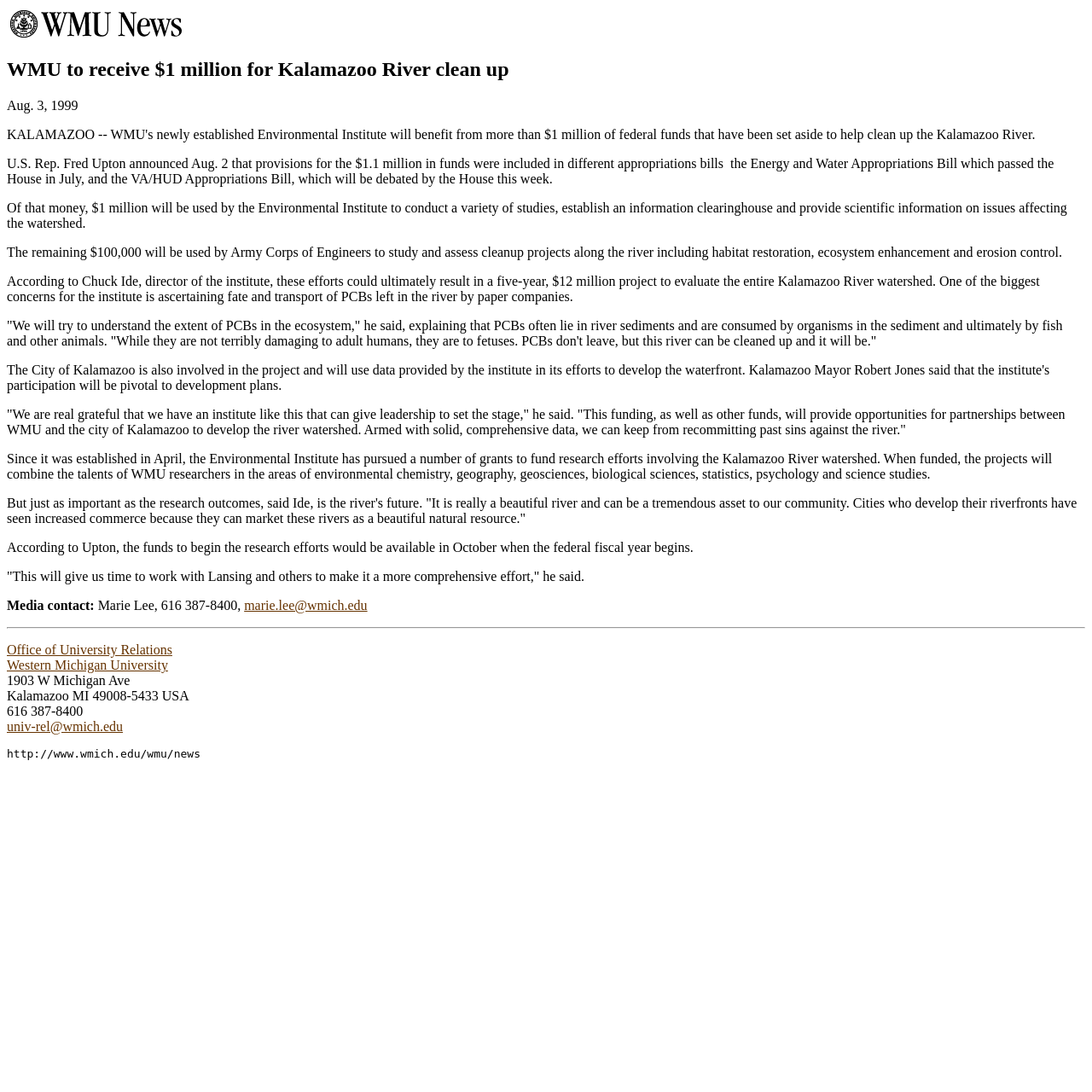Who announced the provision of funds for the Kalamazoo River clean up?
Please answer using one word or phrase, based on the screenshot.

U.S. Rep. Fred Upton